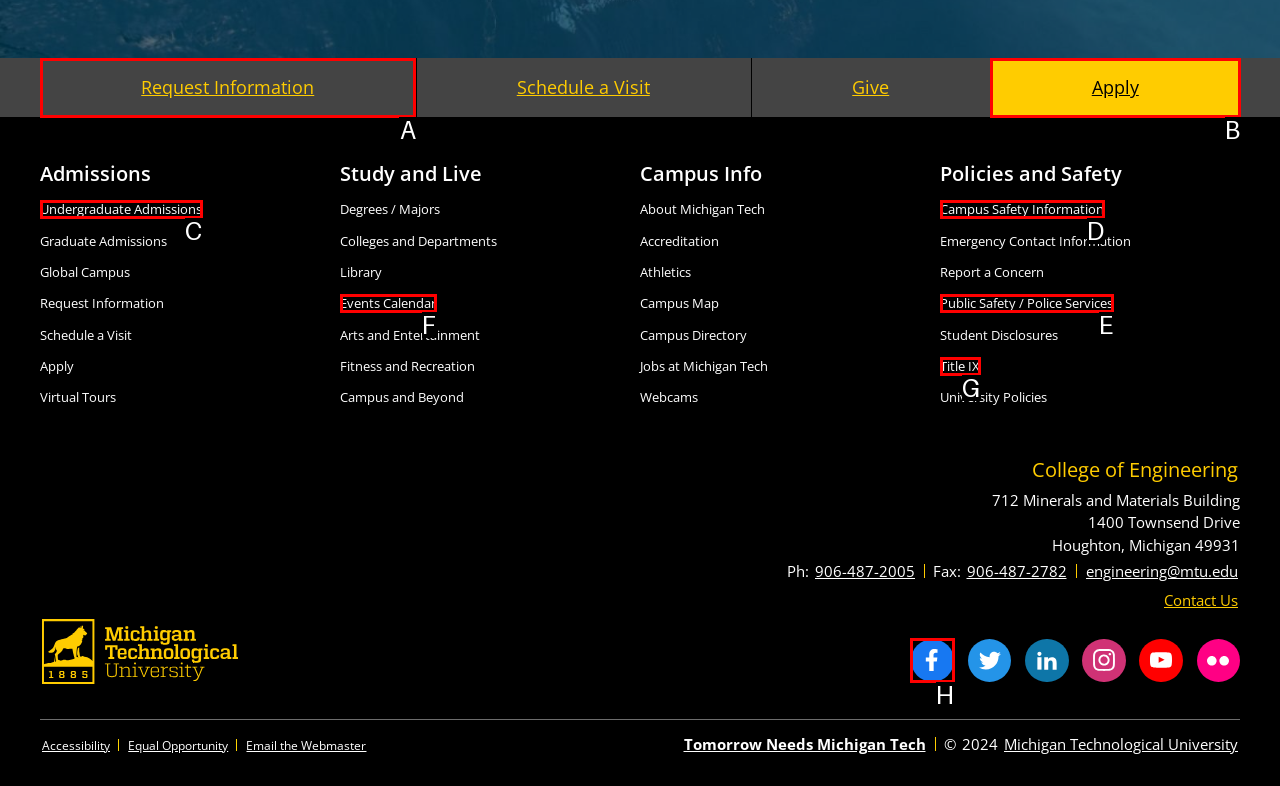Choose the letter of the option that needs to be clicked to perform the task: Check the Events Calendar. Answer with the letter.

F